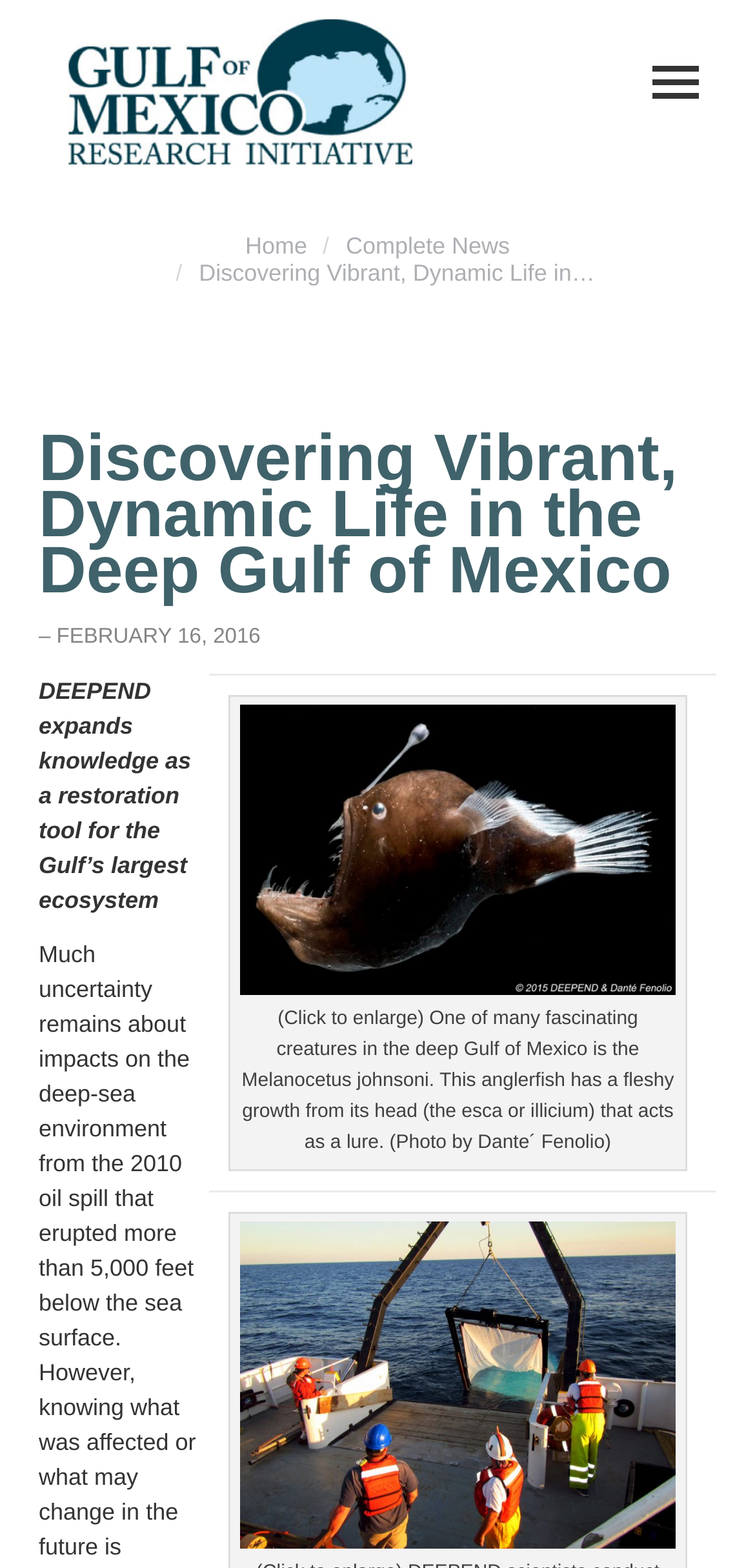What is the topic of the article?
Analyze the screenshot and provide a detailed answer to the question.

I found the answer by looking at the heading element with the text 'Discovering Vibrant, Dynamic Life in the Deep Gulf of Mexico' which is a prominent element on the webpage, and it suggests that the article is about the deep Gulf of Mexico.